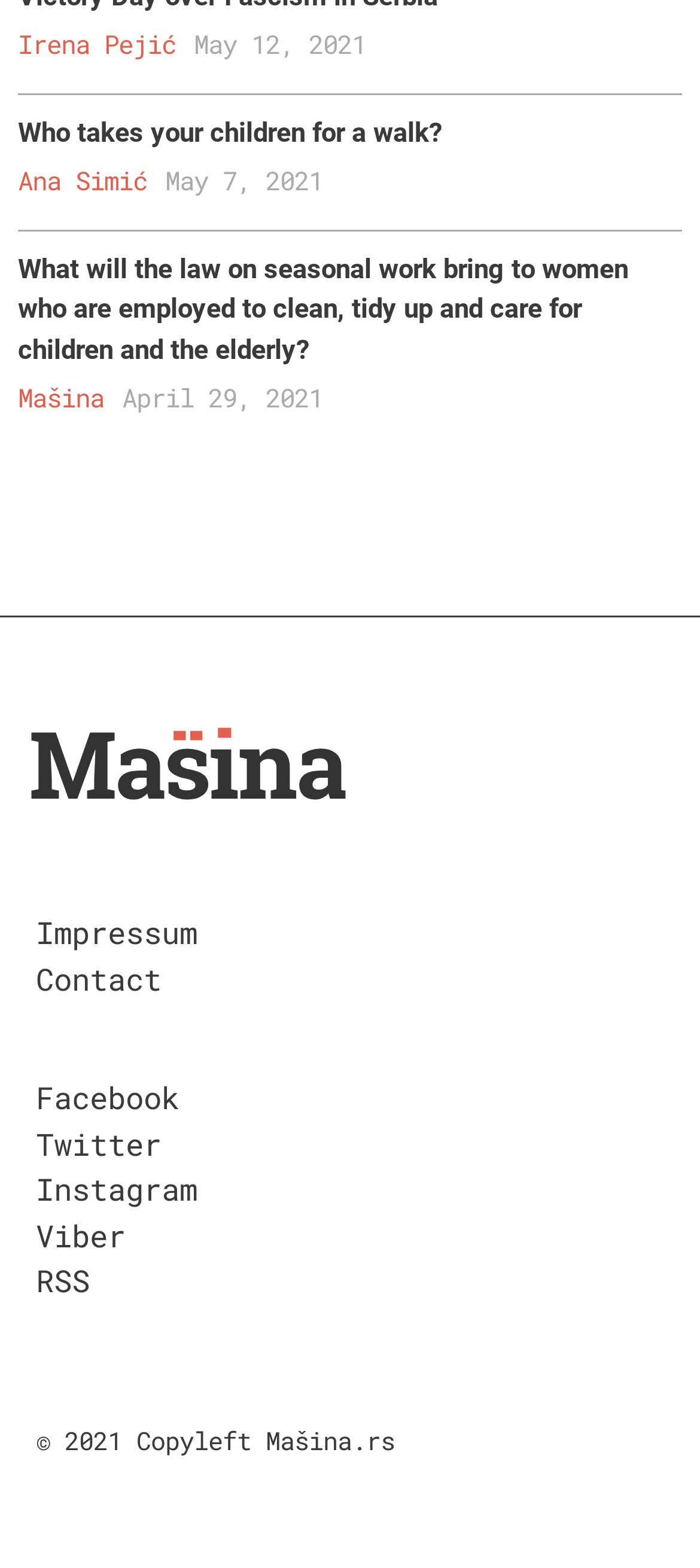Please specify the bounding box coordinates for the clickable region that will help you carry out the instruction: "Visit Irena Pejić's page".

[0.026, 0.017, 0.251, 0.039]